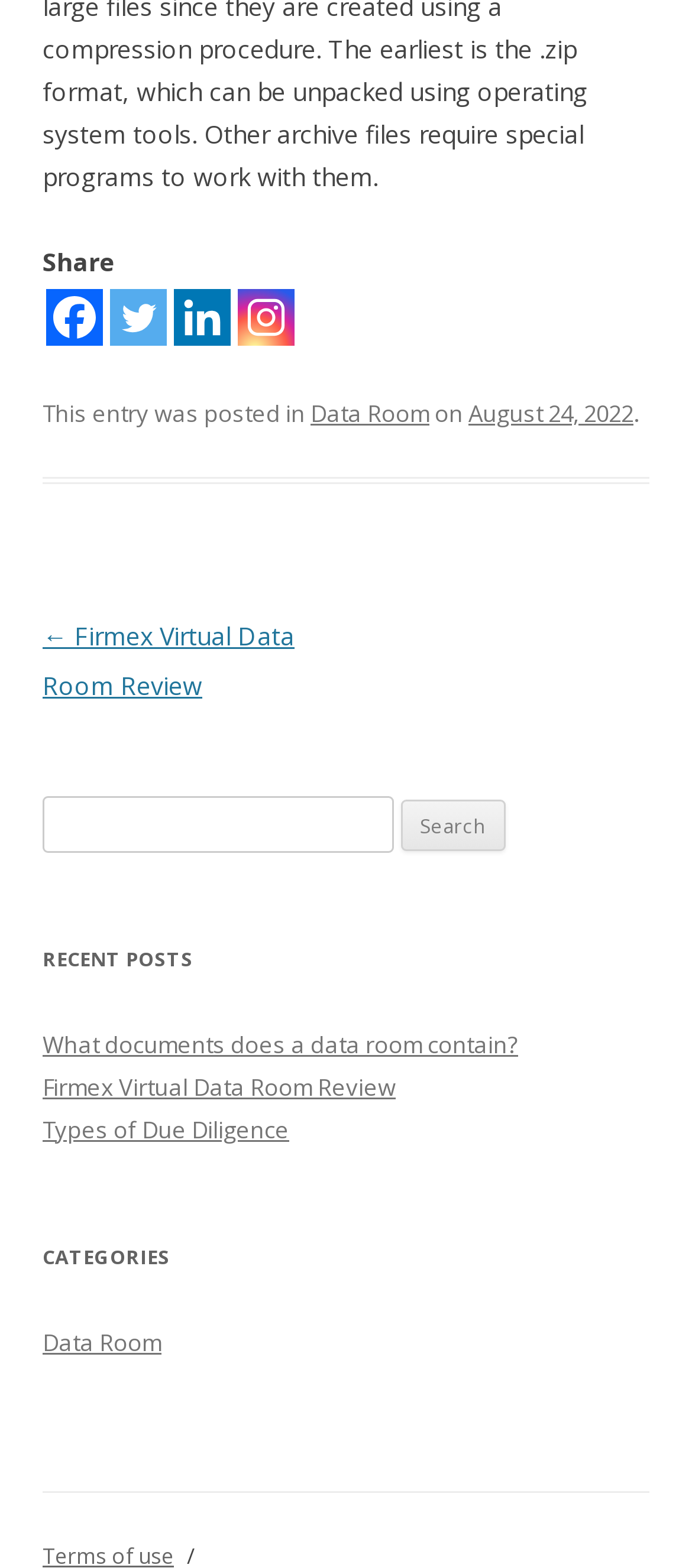Please identify the bounding box coordinates of the element I should click to complete this instruction: 'Read recent post about data room'. The coordinates should be given as four float numbers between 0 and 1, like this: [left, top, right, bottom].

[0.062, 0.845, 0.233, 0.866]